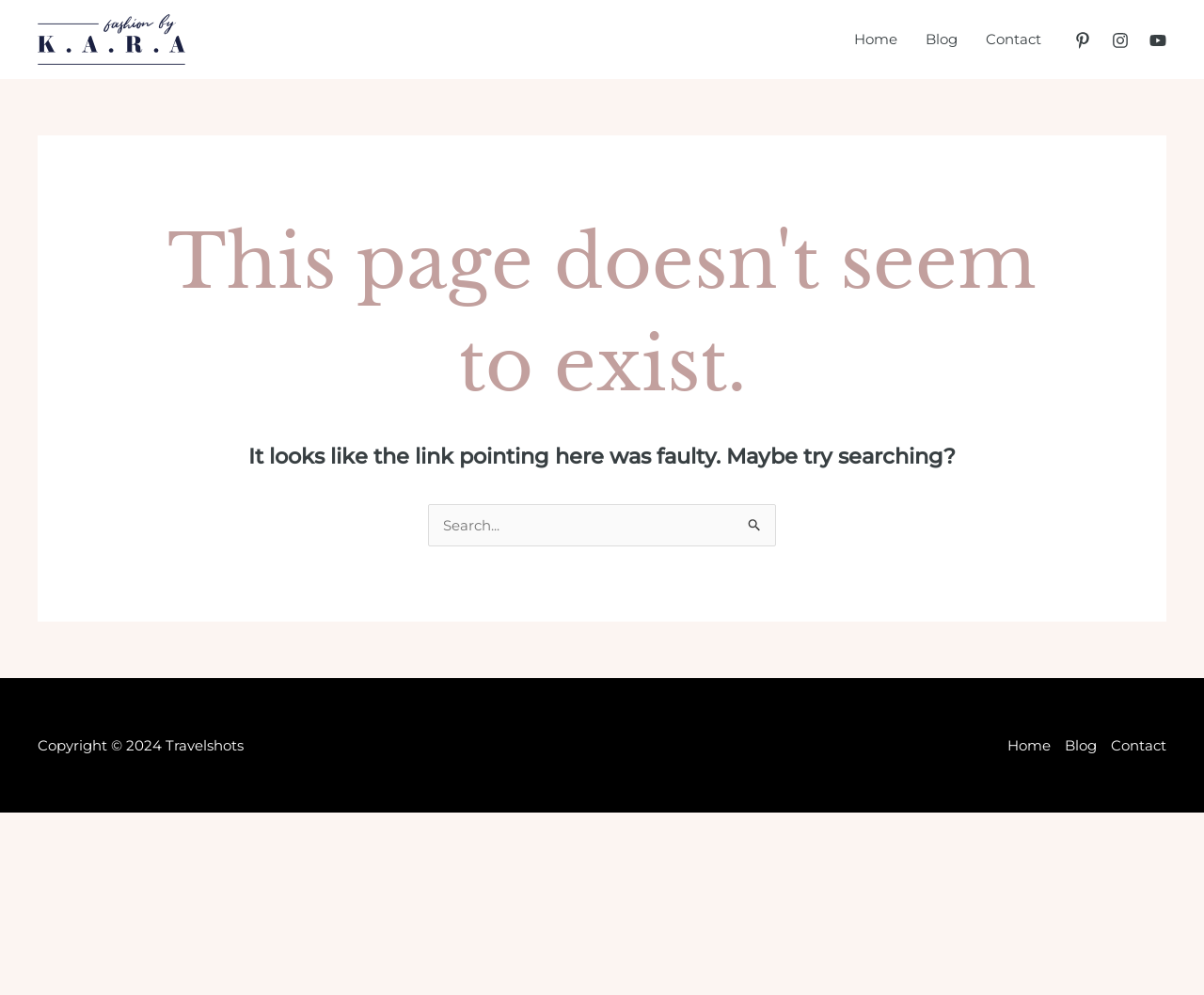Determine the bounding box coordinates of the clickable region to carry out the instruction: "contact the author".

None